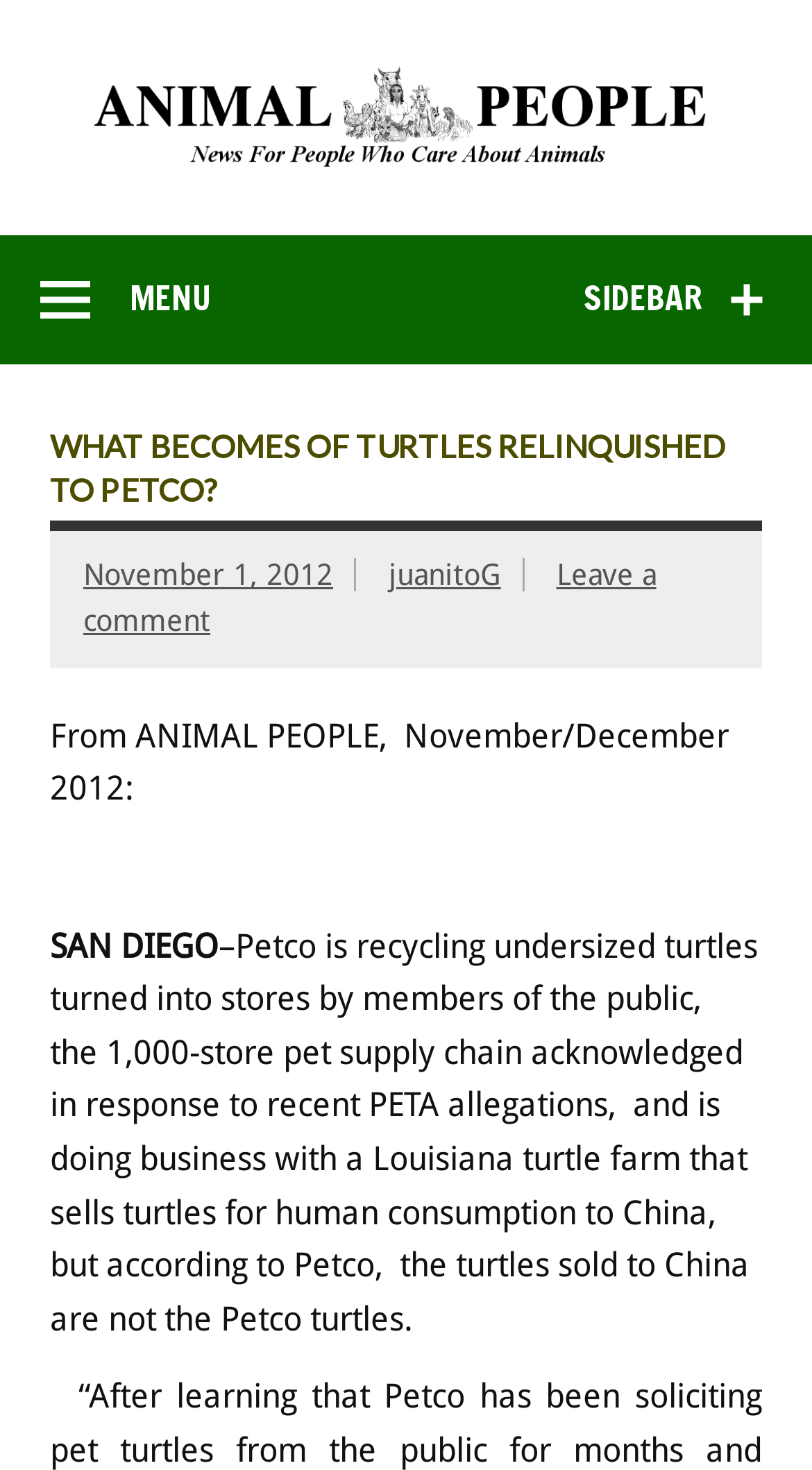Provide the bounding box coordinates of the UI element that matches the description: "Menu".

[0.0, 0.16, 0.309, 0.248]